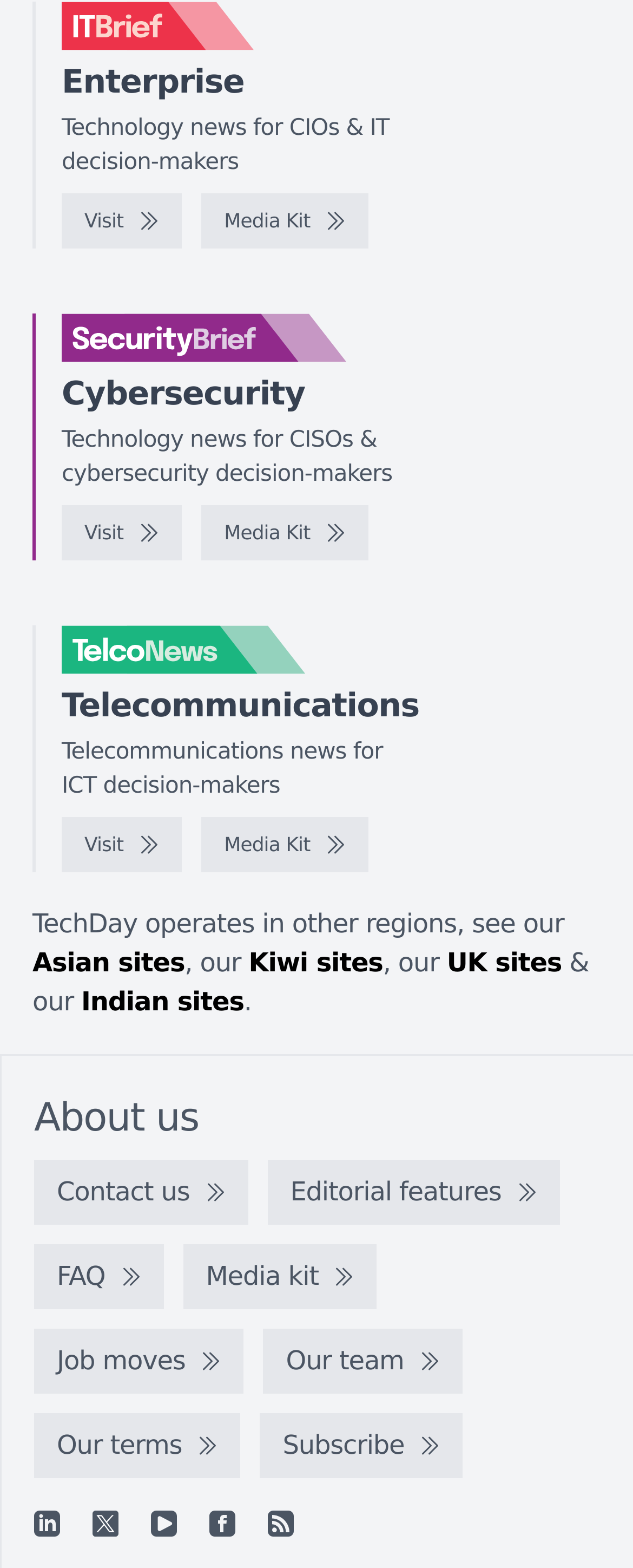What type of news does IT Brief provide?
Answer the question with a single word or phrase, referring to the image.

Enterprise technology news